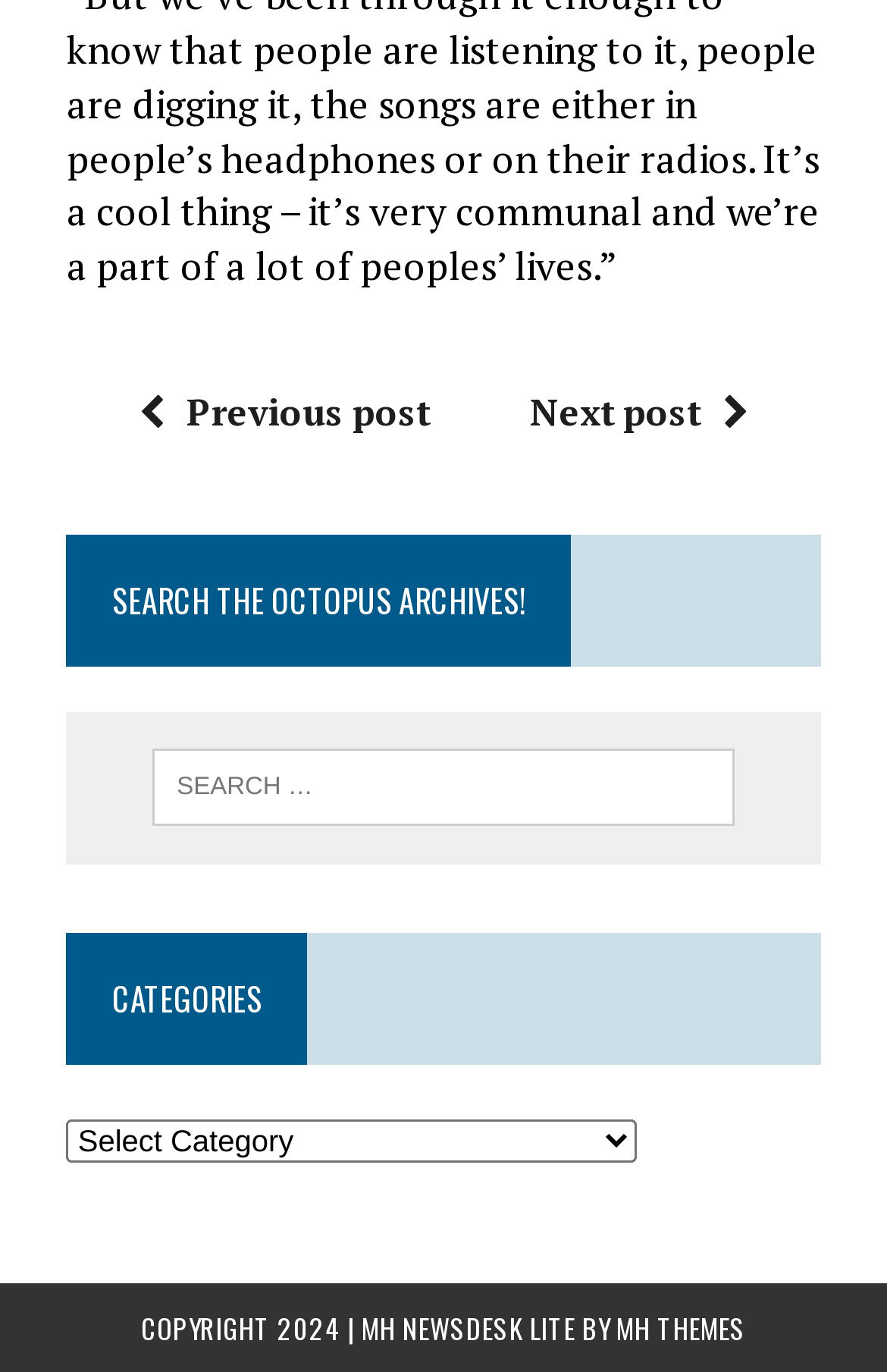Determine the bounding box coordinates of the UI element described below. Use the format (top-left x, top-left y, bottom-right x, bottom-right y) with floating point numbers between 0 and 1: Previous post

[0.131, 0.282, 0.485, 0.318]